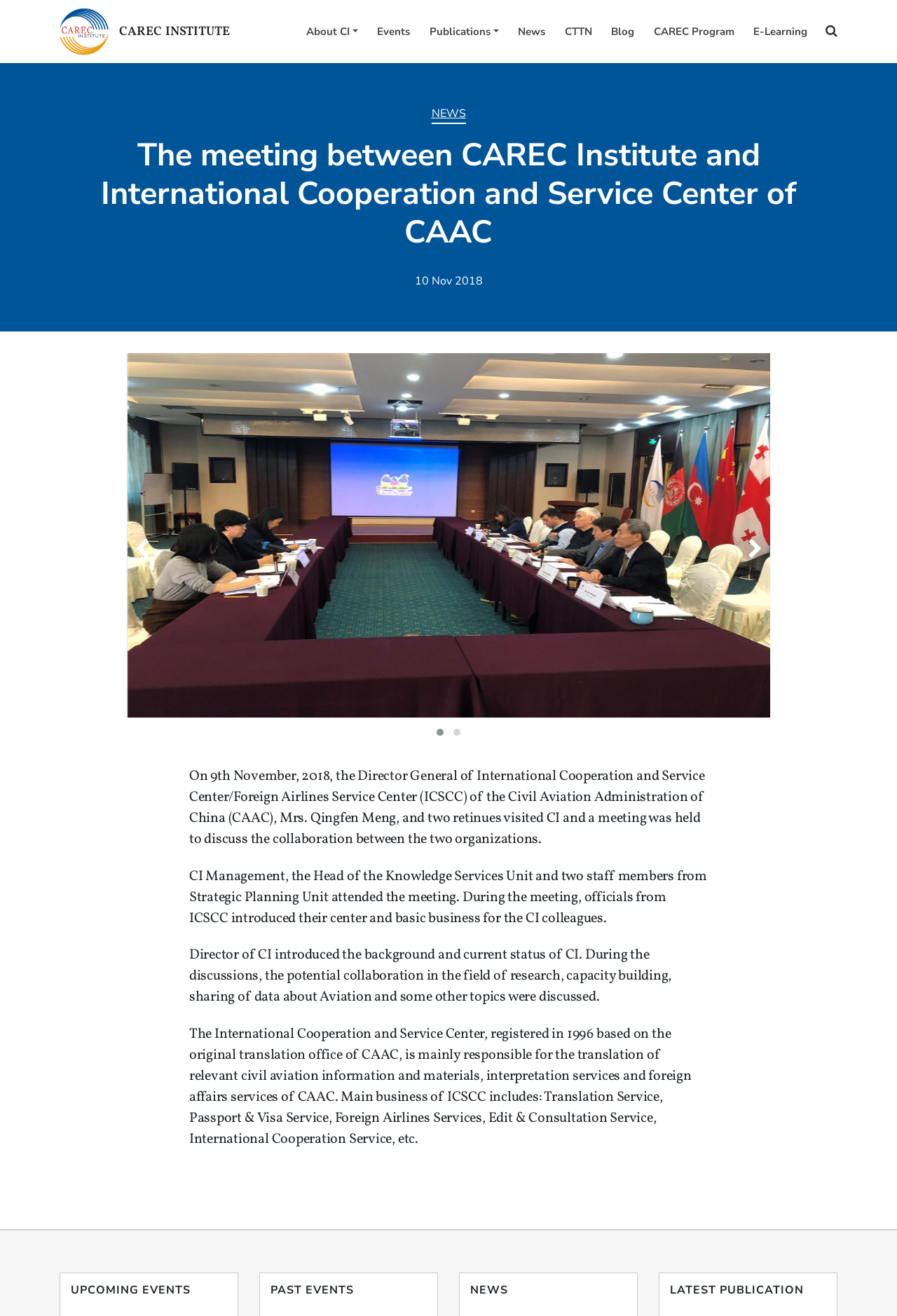Pinpoint the bounding box coordinates of the element you need to click to execute the following instruction: "Read the article". The bounding box should be represented by four float numbers between 0 and 1, in the format [left, top, right, bottom].

[0.211, 0.583, 0.786, 0.645]